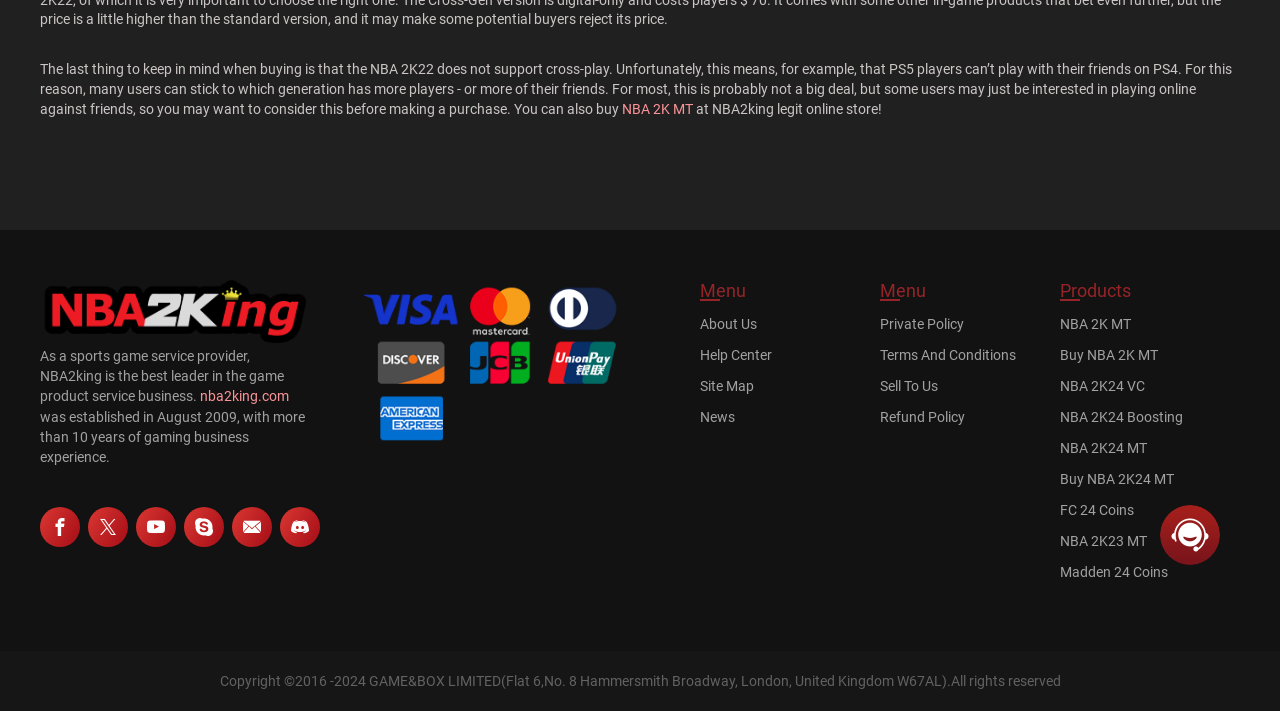Using the provided element description: "Terms And Conditions", determine the bounding box coordinates of the corresponding UI element in the screenshot.

[0.688, 0.488, 0.805, 0.51]